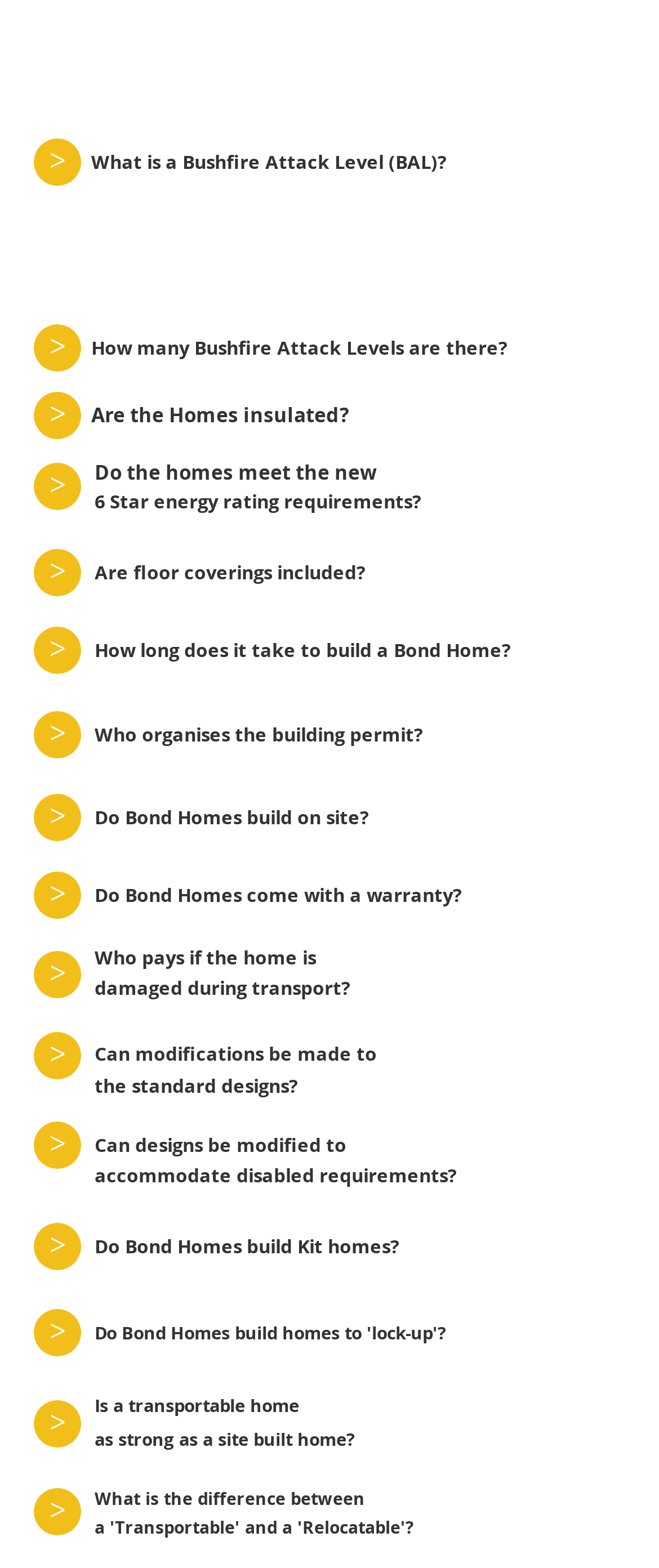Highlight the bounding box coordinates of the region I should click on to meet the following instruction: "Find out if Bond Homes build on site".

[0.144, 0.499, 0.674, 0.544]